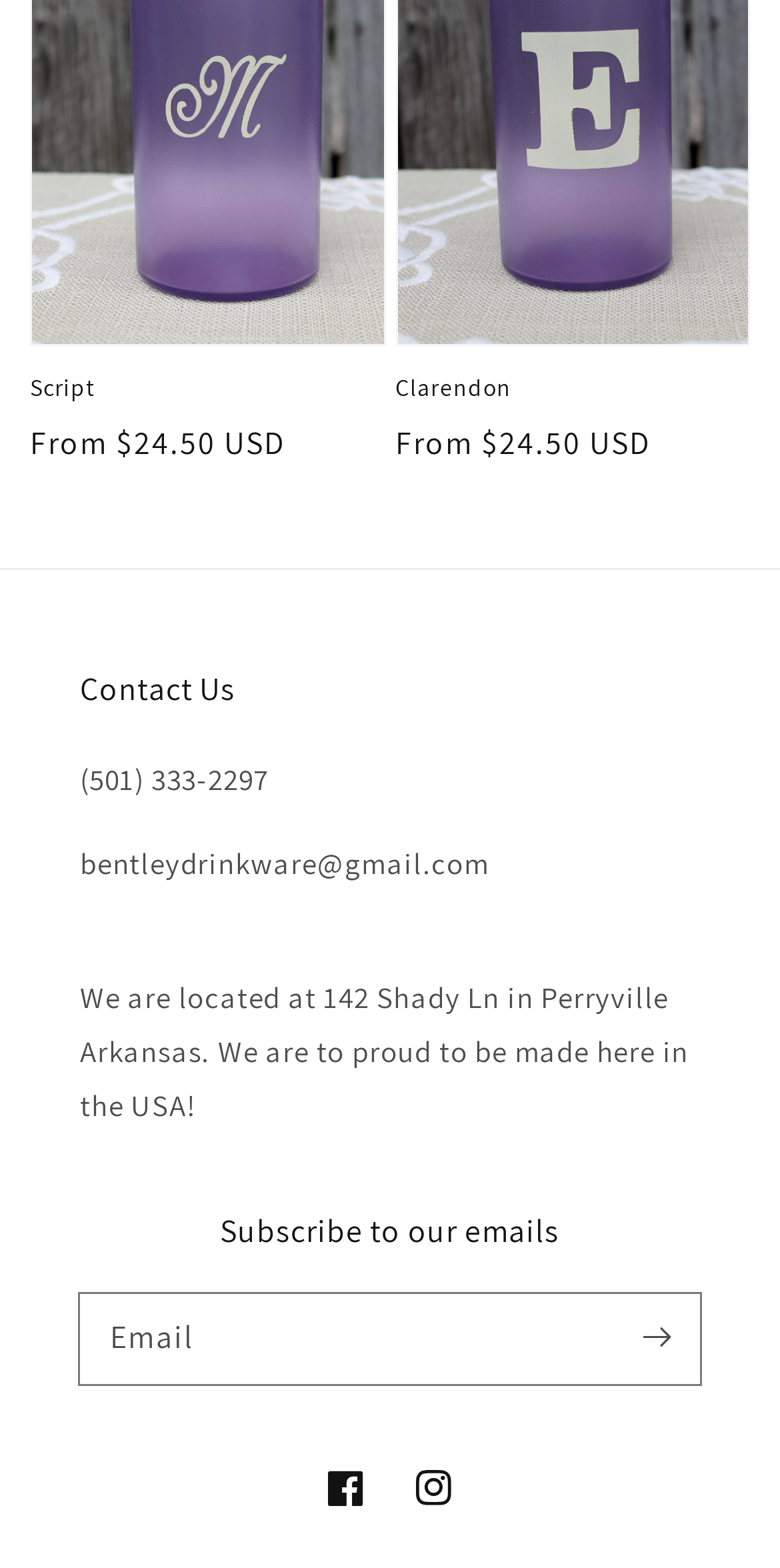What is the price of Script?
Please answer the question with a single word or phrase, referencing the image.

From $24.50 USD